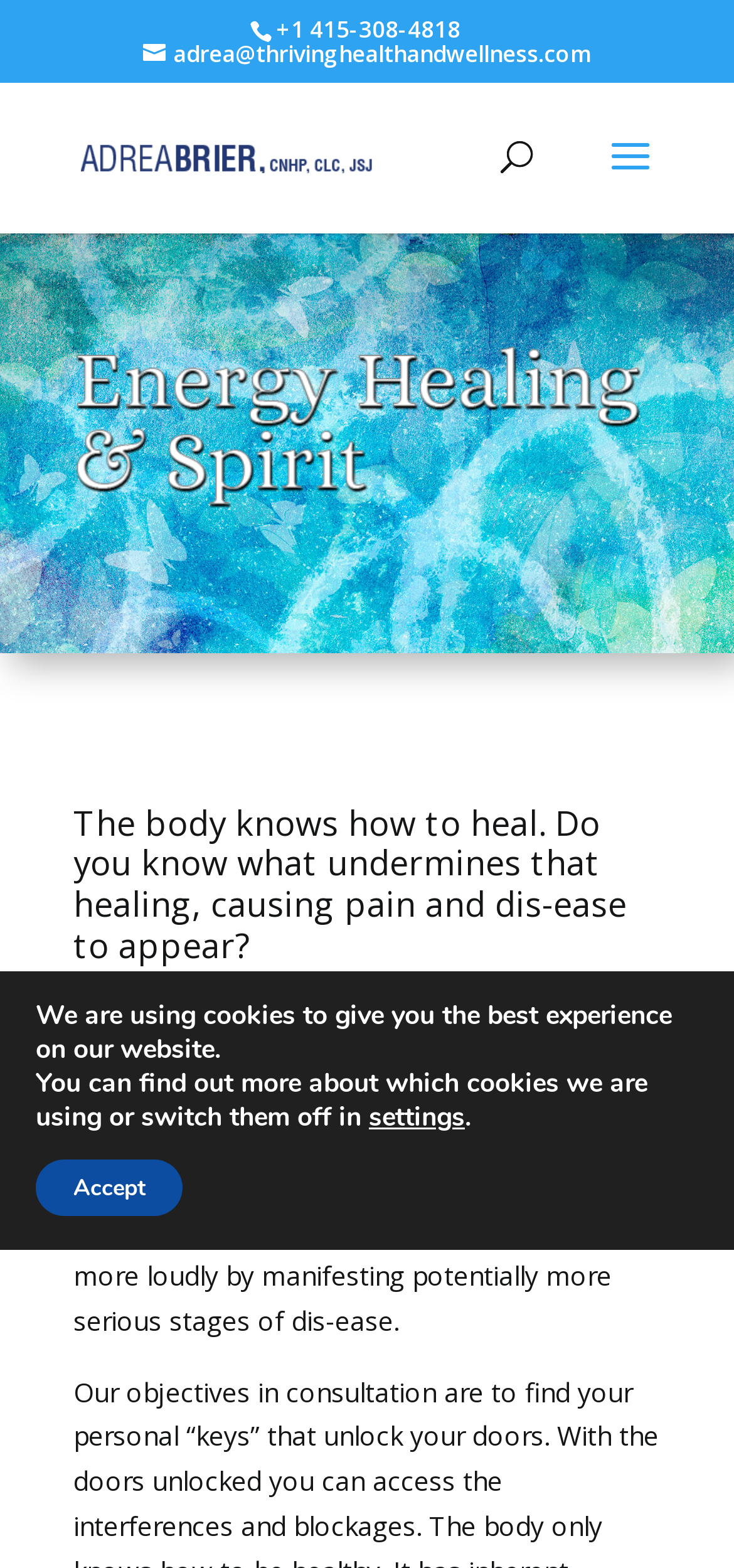Can you give a comprehensive explanation to the question given the content of the image?
What is the main topic of the webpage?

I found the main topic of the webpage by looking at the content of the webpage, which discusses the concept of energy healing and its relation to health and wellness. The topic is introduced in a heading element with the bounding box coordinates [0.1, 0.512, 0.9, 0.628].